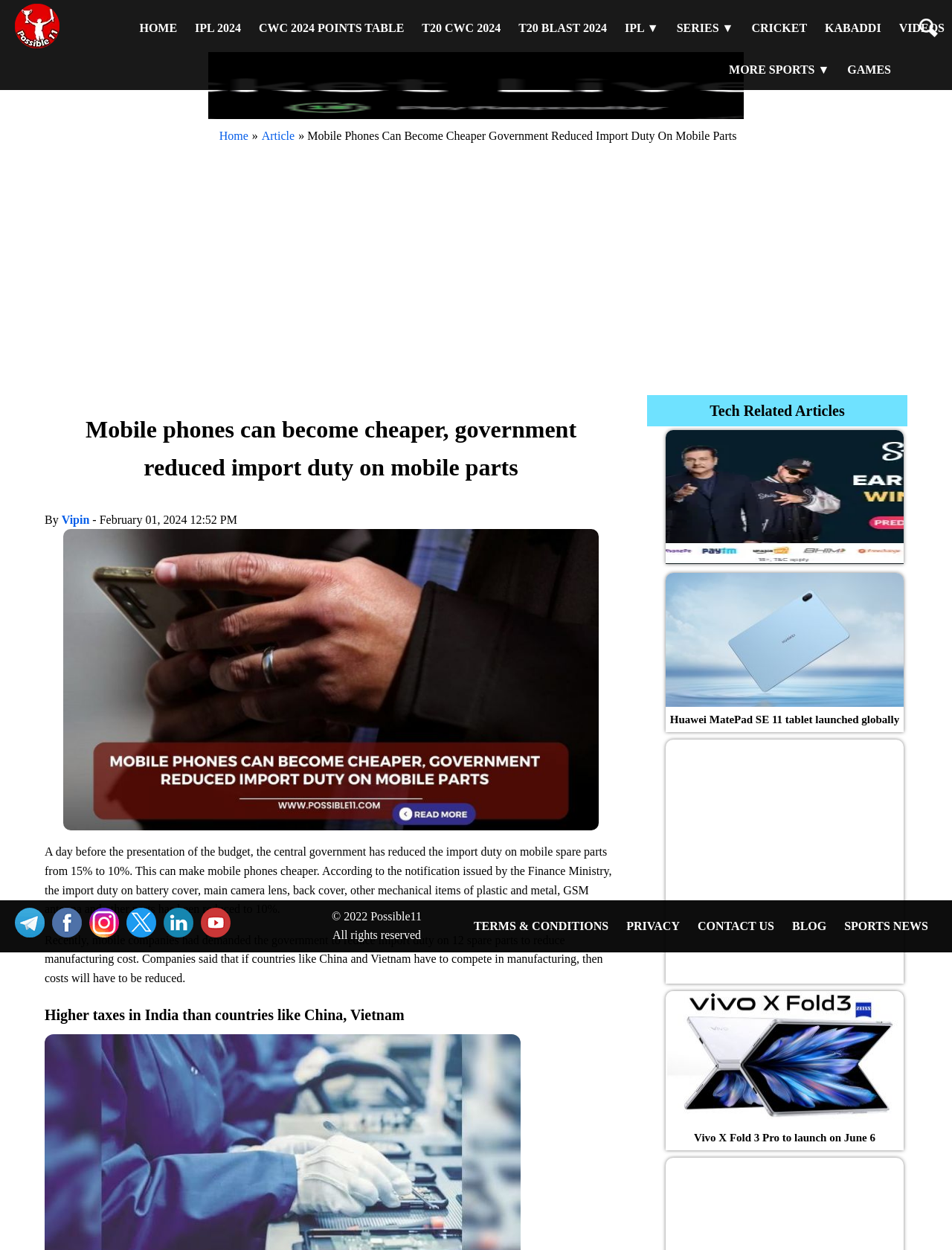Find the bounding box coordinates for the HTML element described in this sentence: "T20 CWC 2024". Provide the coordinates as four float numbers between 0 and 1, in the format [left, top, right, bottom].

[0.435, 0.006, 0.534, 0.039]